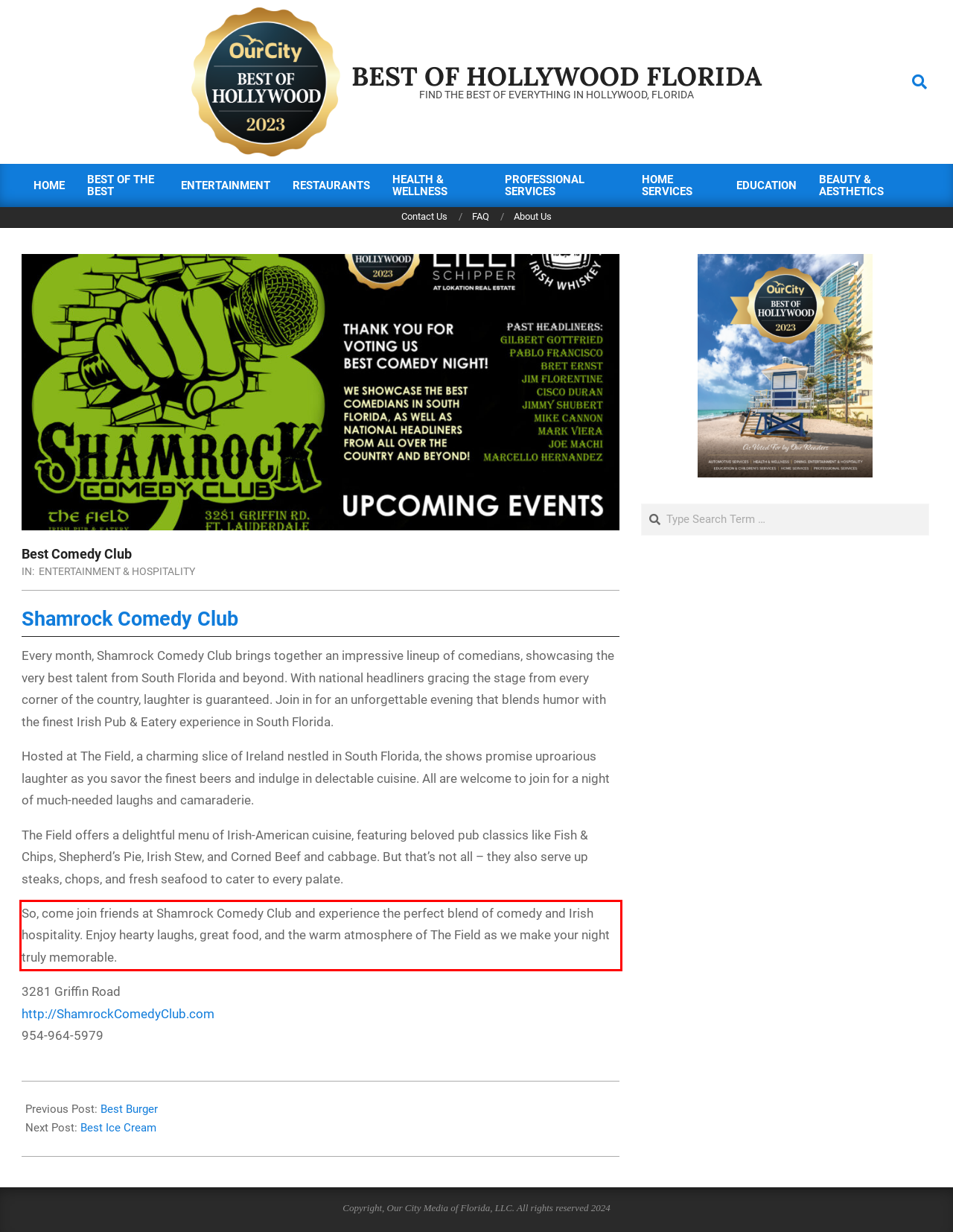Examine the screenshot of the webpage, locate the red bounding box, and perform OCR to extract the text contained within it.

So, come join friends at Shamrock Comedy Club and experience the perfect blend of comedy and Irish hospitality. Enjoy hearty laughs, great food, and the warm atmosphere of The Field as we make your night truly memorable.